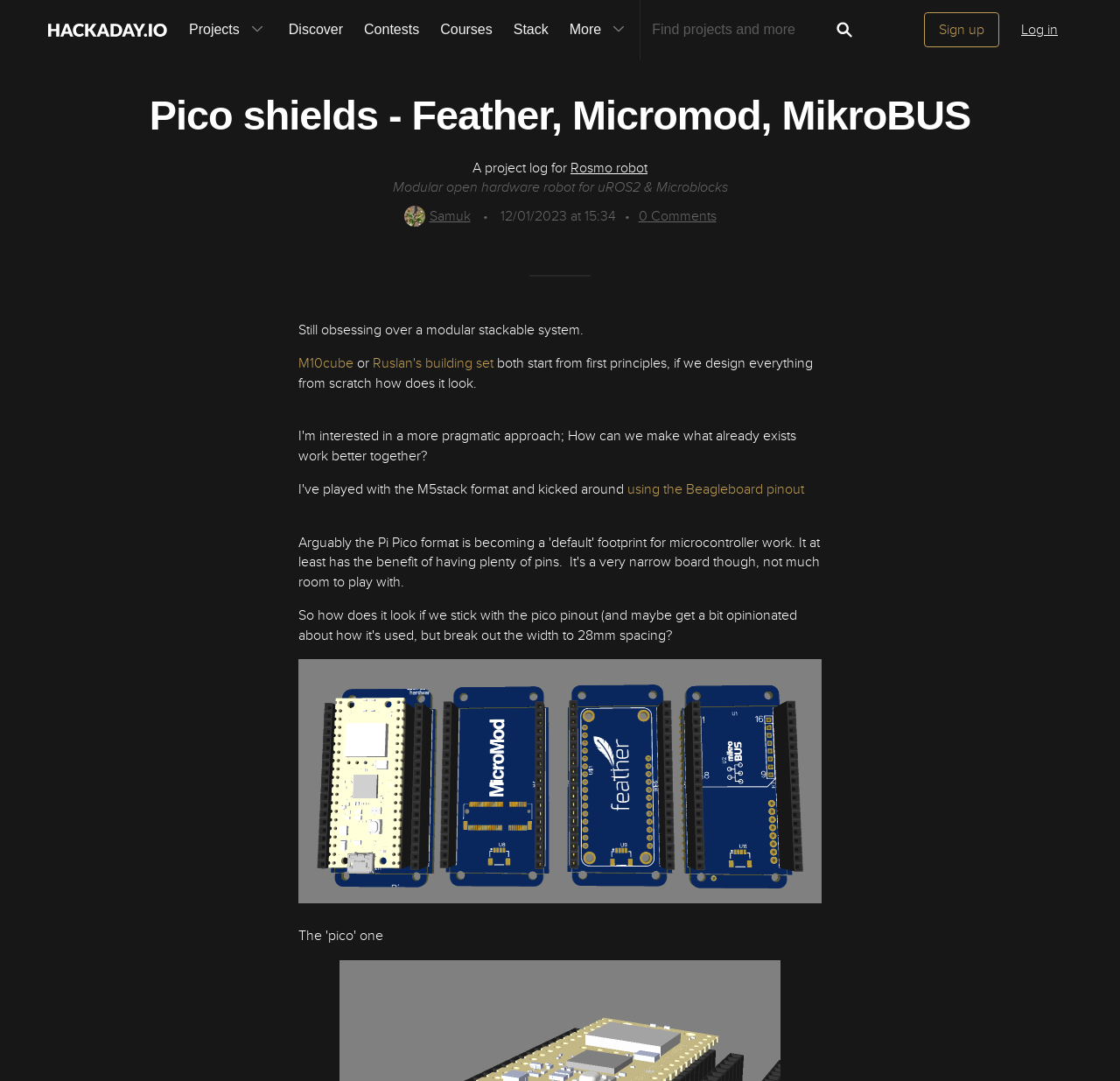Locate the bounding box coordinates of the region to be clicked to comply with the following instruction: "View the 'Rosmo robot' project". The coordinates must be four float numbers between 0 and 1, in the form [left, top, right, bottom].

[0.509, 0.147, 0.578, 0.164]